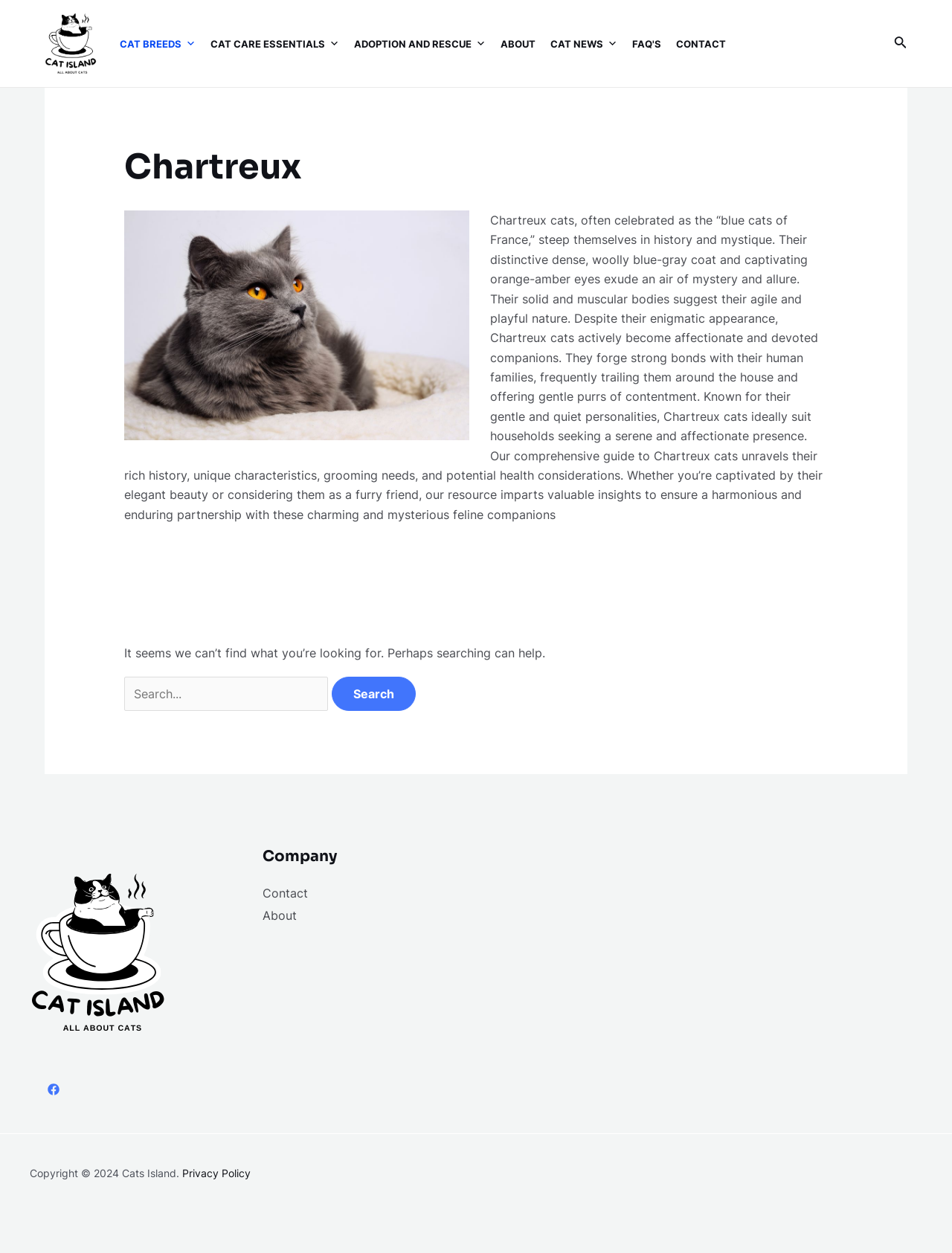Provide a comprehensive caption for the webpage.

The webpage is about Chartreux cats, featuring their elegance, mystery, and affectionate charm. At the top, there is a navigation menu with links to "Cat Island", "CAT BREEDS", "CAT CARE ESSENTIALS", "ADOPTION AND RESCUE", "ABOUT", "CAT NEWS", "FAQ'S", and "CONTACT". On the right side of the navigation menu, there is a search icon link with a magnifying glass image.

Below the navigation menu, there is a large heading "Chartreux" followed by a paragraph of text that describes the characteristics, history, and personality of Chartreux cats. The text is accompanied by a large image of a Chartreux cat.

On the right side of the page, there is a main section that contains a search function with a search box and a "Search" button. Below the search function, there is a message that says "It seems we can’t find what you’re looking for. Perhaps searching can help."

At the bottom of the page, there is a footer section that contains several widgets. On the left side, there is a widget with a "Cat Island" image and a link to "Facebook". In the middle, there is a widget with a heading "Company" and links to "Contact" and "About". On the right side, there is a copyright notice and a link to "Privacy Policy".